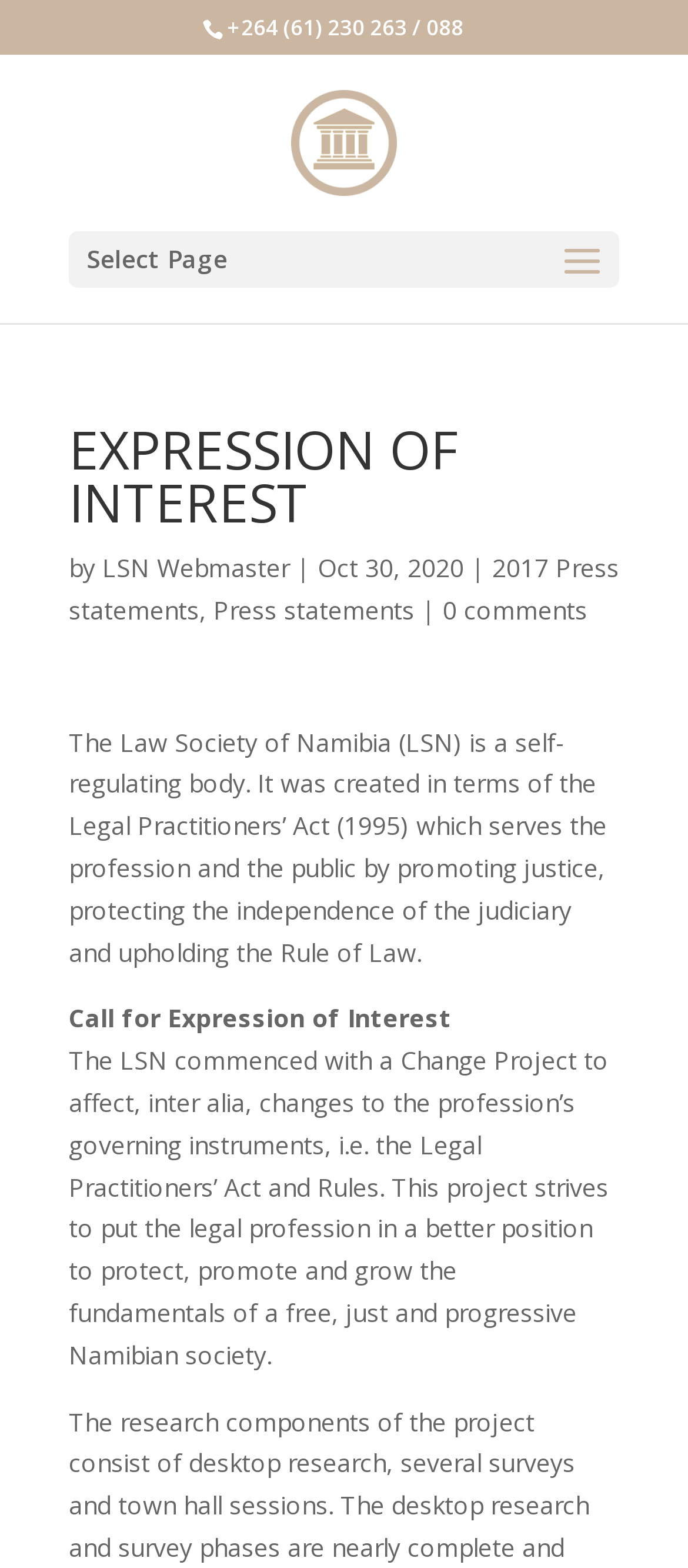Give an extensive and precise description of the webpage.

The webpage is about the Law Society of Namibia (LSN) and its Expression of Interest. At the top, there is a phone number '+264 (61) 230 263 / 088' and a link to 'LSN' accompanied by an image of the LSN logo. Below this, there is a dropdown menu labeled 'Select Page'.

The main content of the page is divided into two sections. The first section has a heading 'EXPRESSION OF INTEREST' and provides information about the Law Society of Namibia, including its role as a self-regulating body and its objectives. This section also mentions the Legal Practitioners' Act and the Rule of Law.

The second section appears to be related to a specific project or initiative, with a heading 'Call for Expression of Interest'. This section describes the LSN's Change Project, which aims to bring about changes to the profession's governing instruments and promote a free, just, and progressive Namibian society.

There are several links on the page, including 'LSN Webmaster', '2017 Press statements', 'Press statements', and '0 comments'. These links are scattered throughout the page, with some appearing above and others below the main content sections.